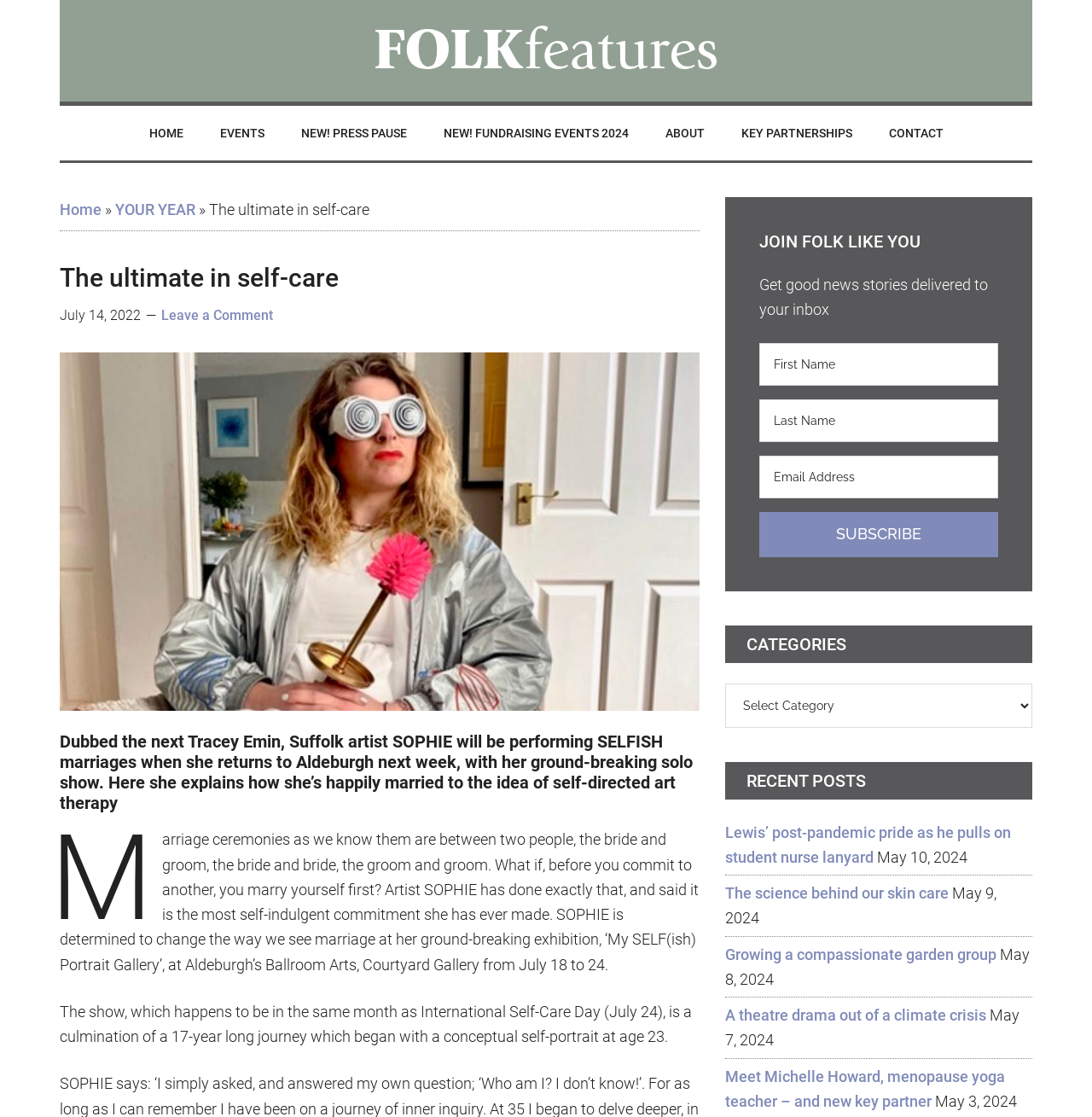Show me the bounding box coordinates of the clickable region to achieve the task as per the instruction: "Subscribe to the newsletter".

[0.695, 0.458, 0.914, 0.498]